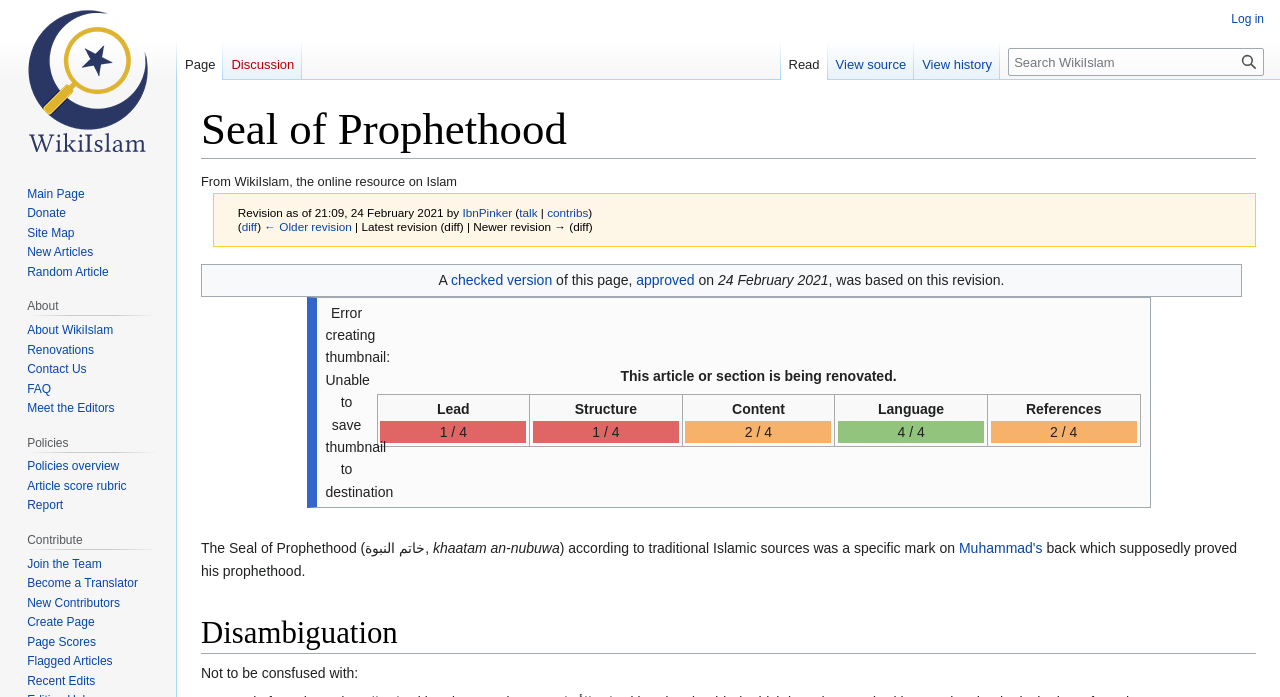Refer to the screenshot and answer the following question in detail:
What is the function of the 'Search' button?

The 'Search' button is located next to a search box with the placeholder text 'Search WikiIslam', which suggests that its function is to search the WikiIslam website.